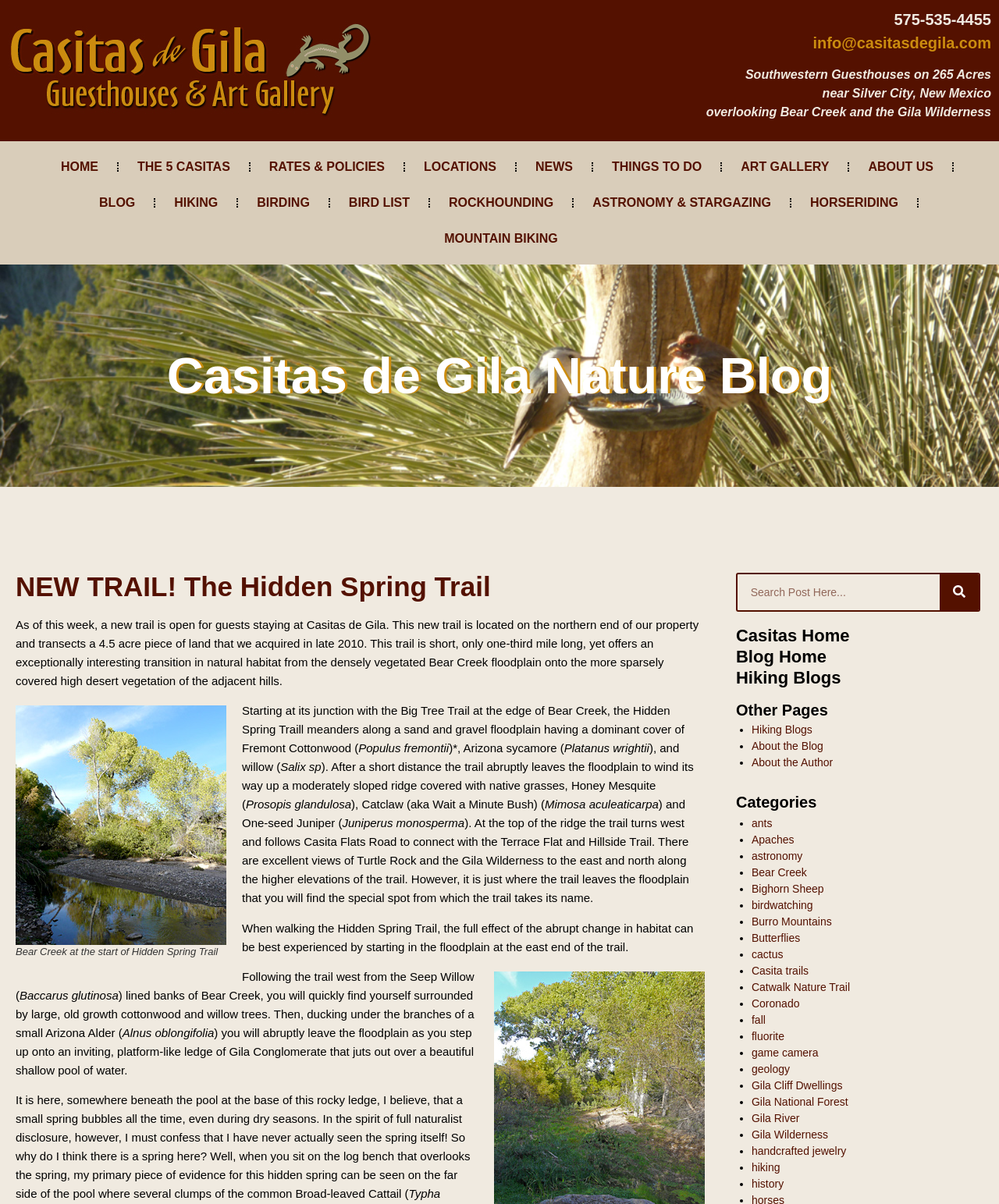Specify the bounding box coordinates of the area to click in order to execute this command: 'go to HIKING page'. The coordinates should consist of four float numbers ranging from 0 to 1, and should be formatted as [left, top, right, bottom].

[0.159, 0.153, 0.234, 0.183]